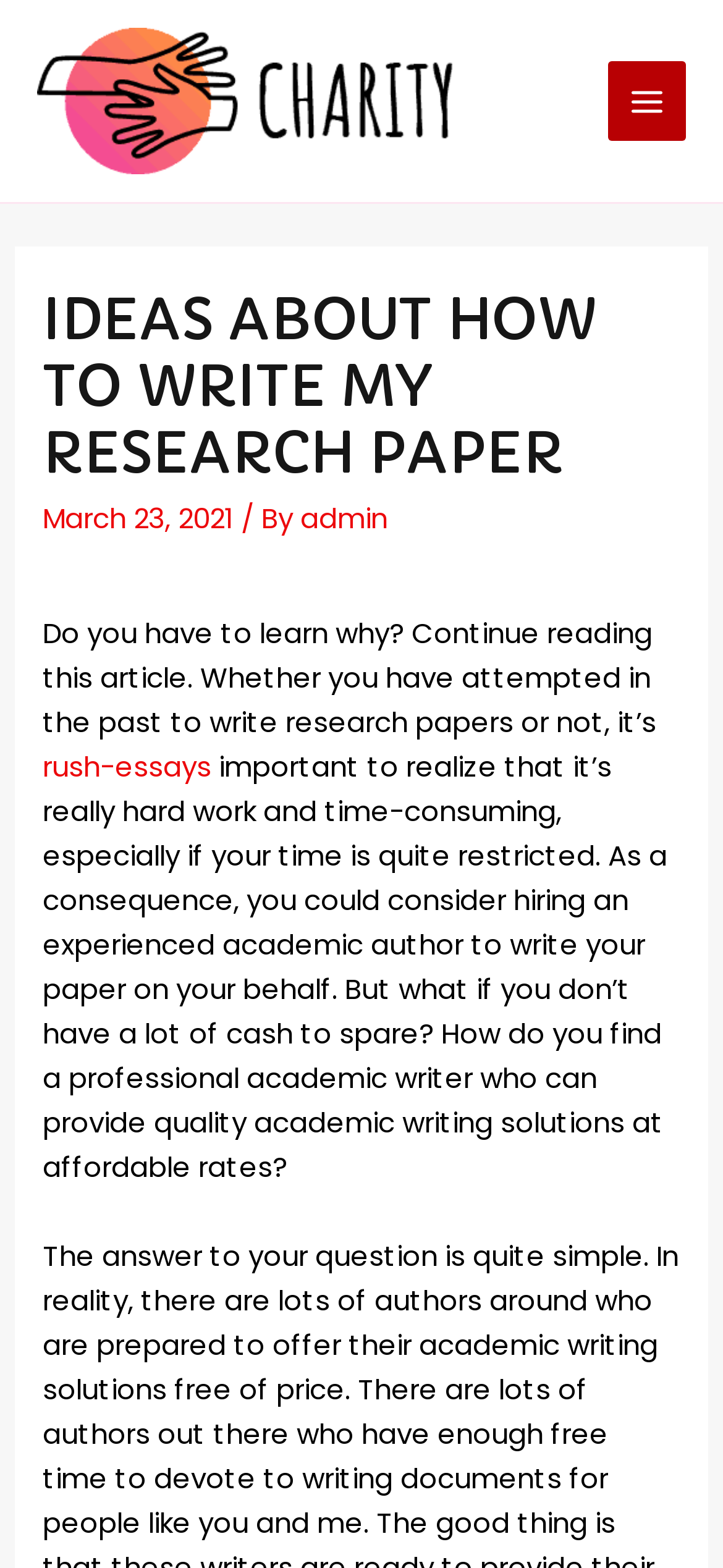Identify the bounding box coordinates for the UI element that matches this description: "alt="HPWS"".

[0.051, 0.051, 0.626, 0.075]